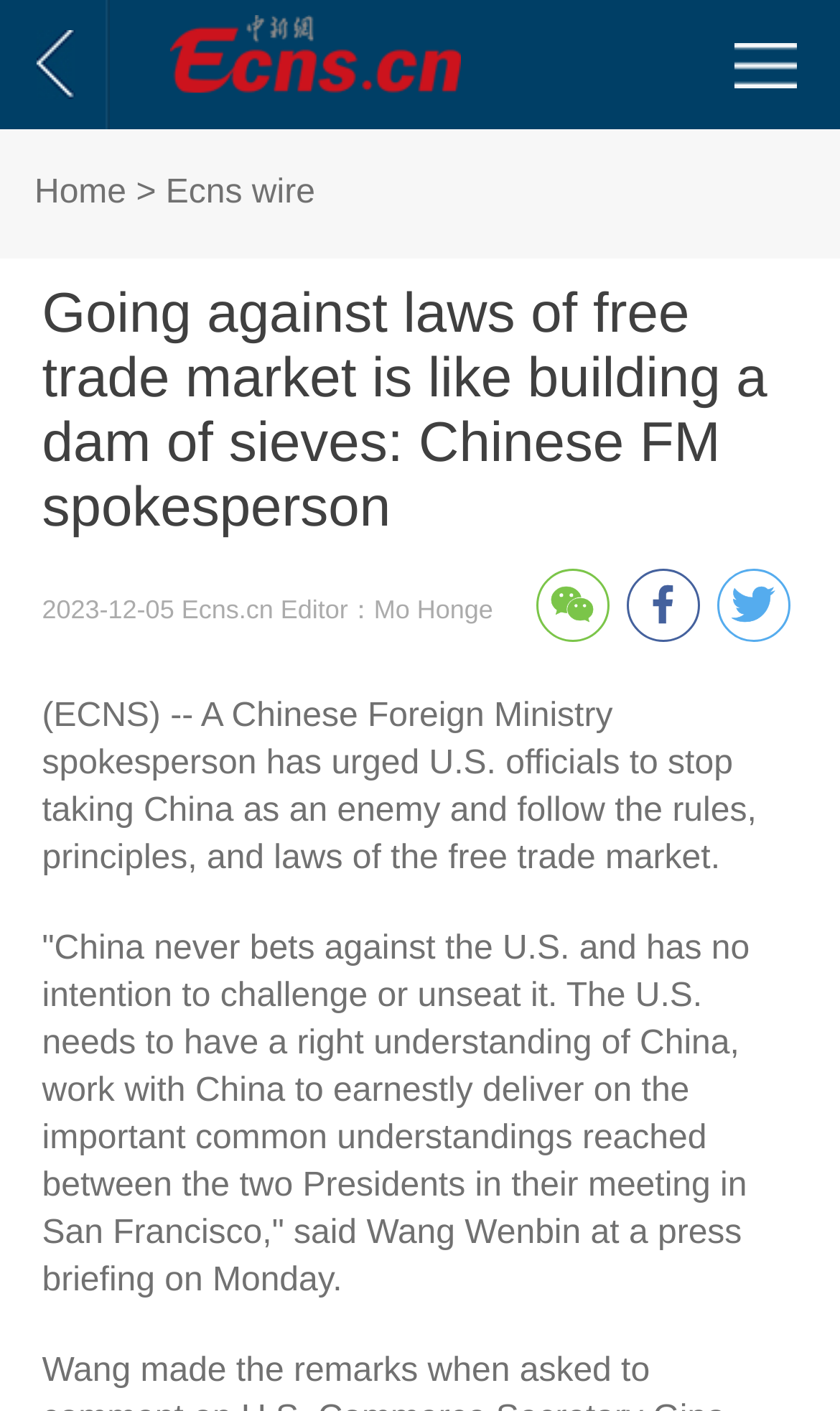Can you extract the primary headline text from the webpage?

Going against laws of free trade market is like building a dam of sieves: Chinese FM spokesperson